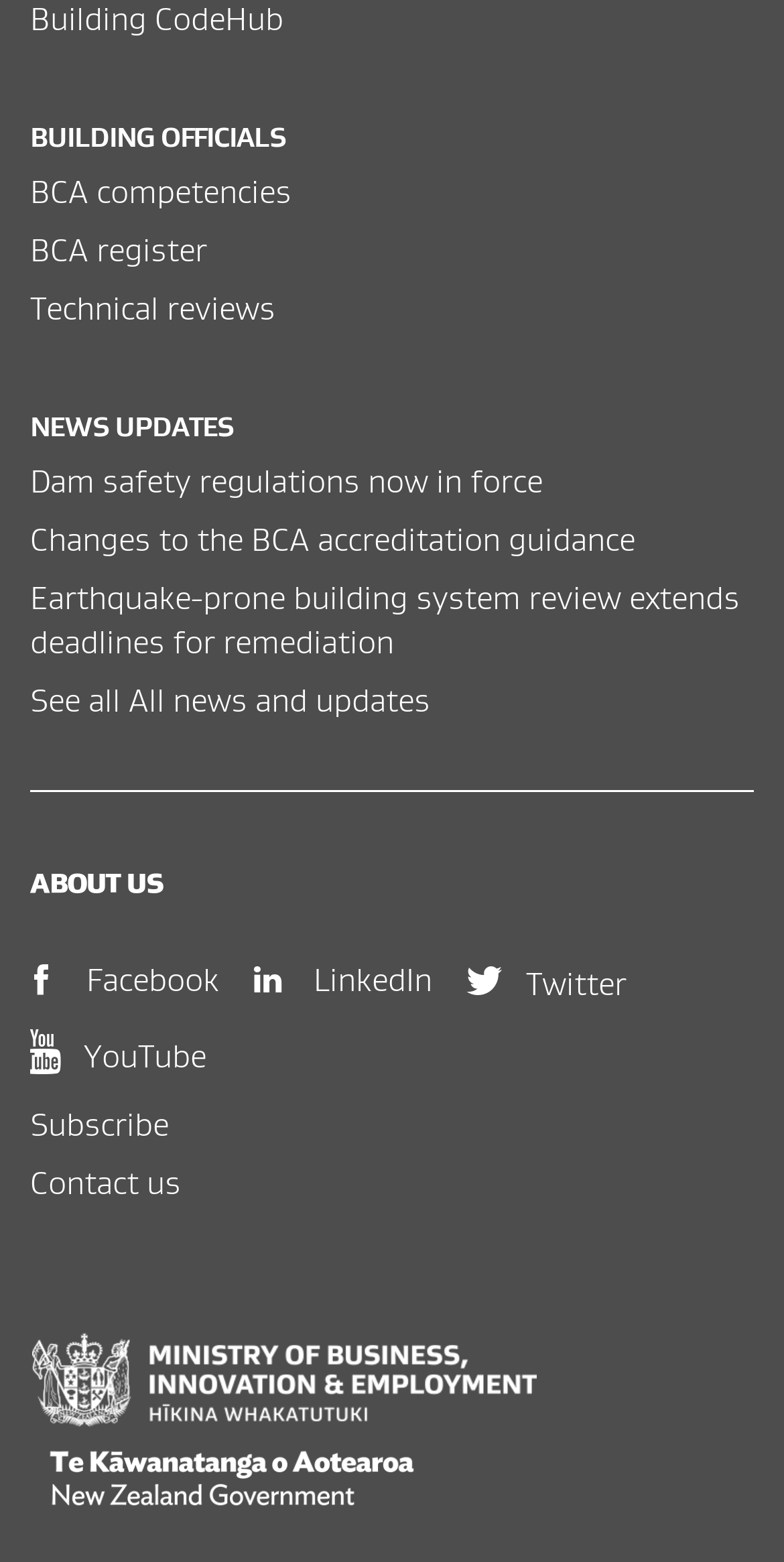How many government links are listed?
Please respond to the question thoroughly and include all relevant details.

I counted the number of links under the 'Government links' section, which are 'Ministry of Business, Innovation and Employment logo' and 'Te Kāwanatanga o Aotearoa / New Zealand Government logo'. There are 2 government links listed.